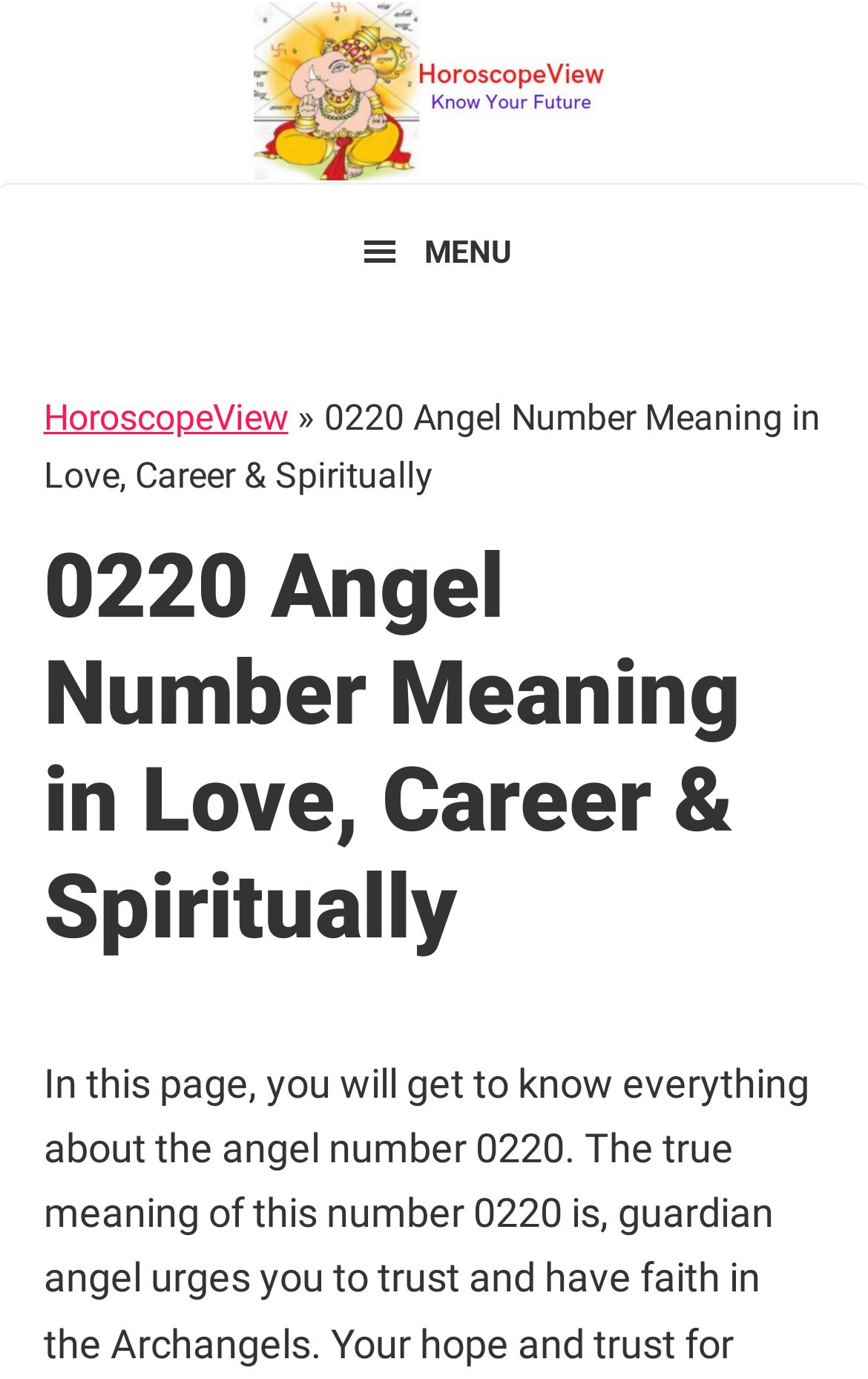Can you look at the image and give a comprehensive answer to the question:
What is the hierarchical structure of the webpage's main content?

The main content of the webpage appears to have a hierarchical structure, with a main heading ('0220 Angel Number Meaning in Love, Career & Spiritually') and a subheading or subheadings that provide more detailed information about the topic.